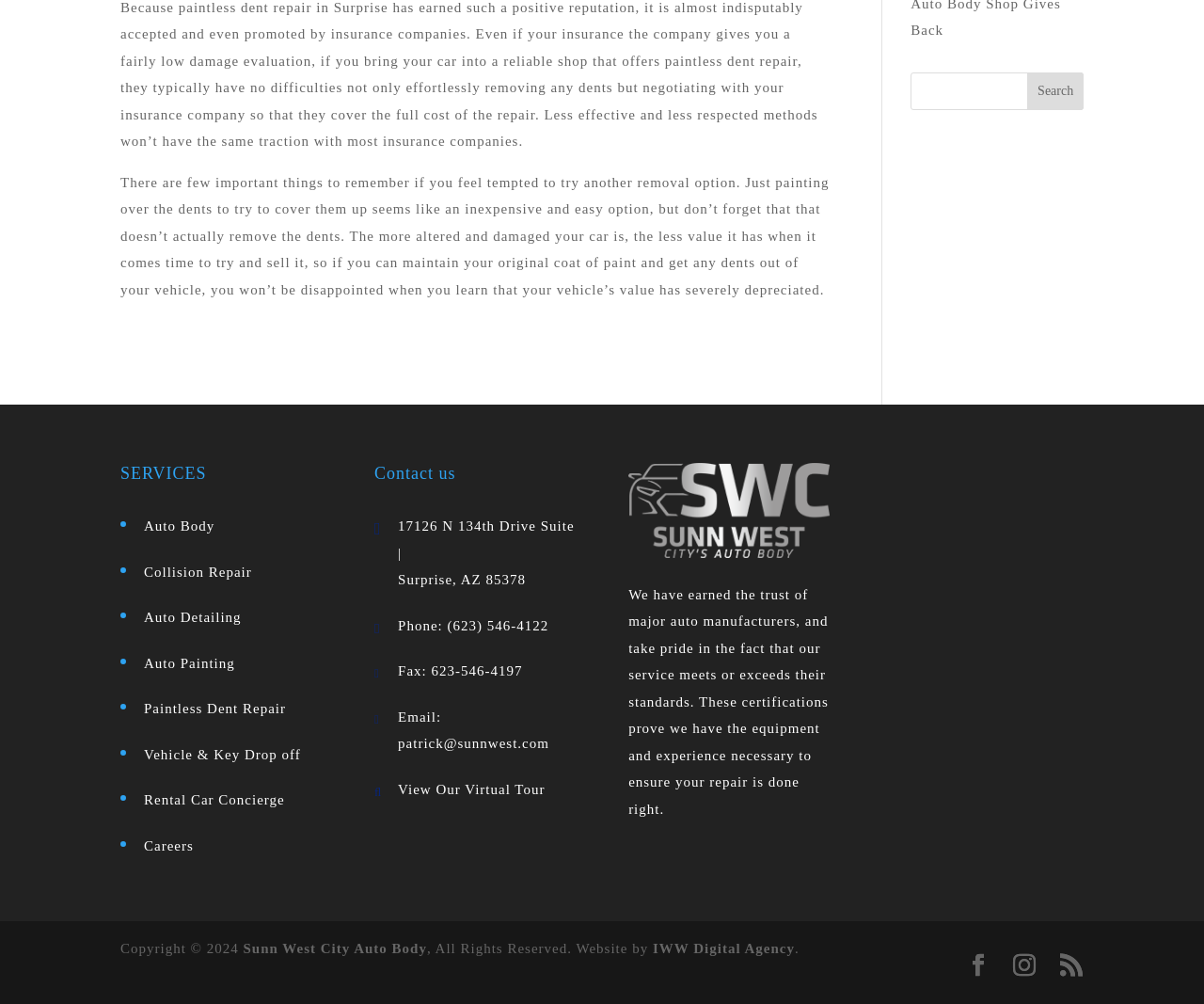Identify the bounding box coordinates of the element to click to follow this instruction: 'Check the Location'. Ensure the coordinates are four float values between 0 and 1, provided as [left, top, right, bottom].

None